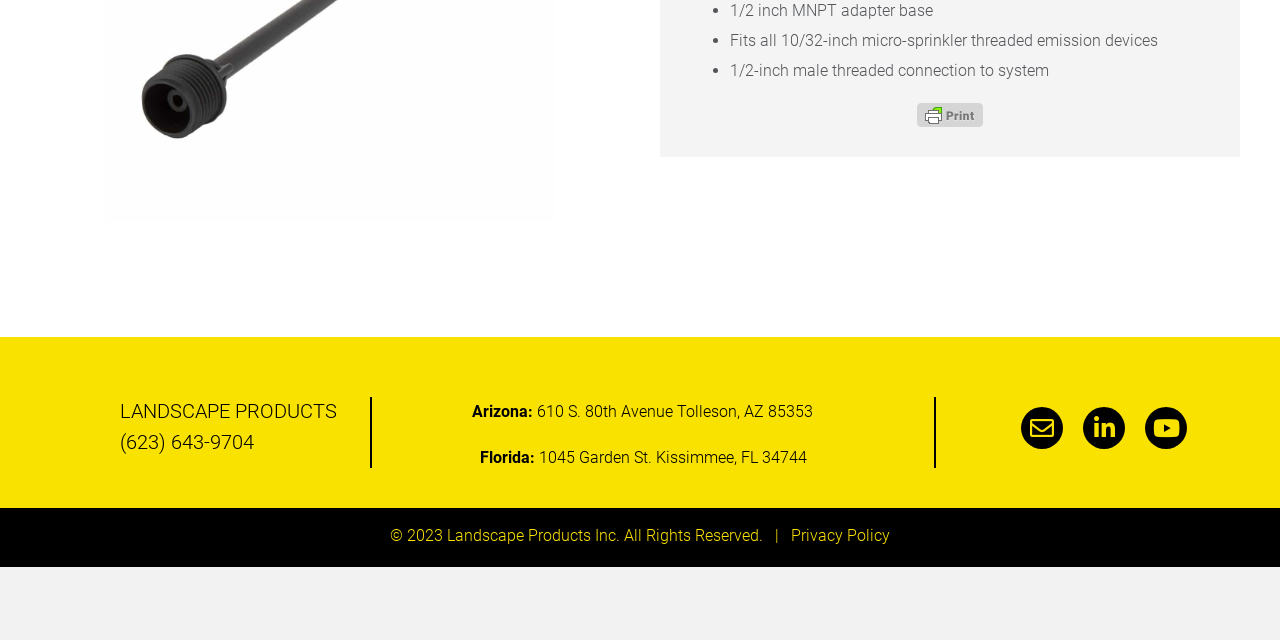Extract the bounding box coordinates for the UI element described as: "Privacy Policy".

[0.618, 0.822, 0.695, 0.852]